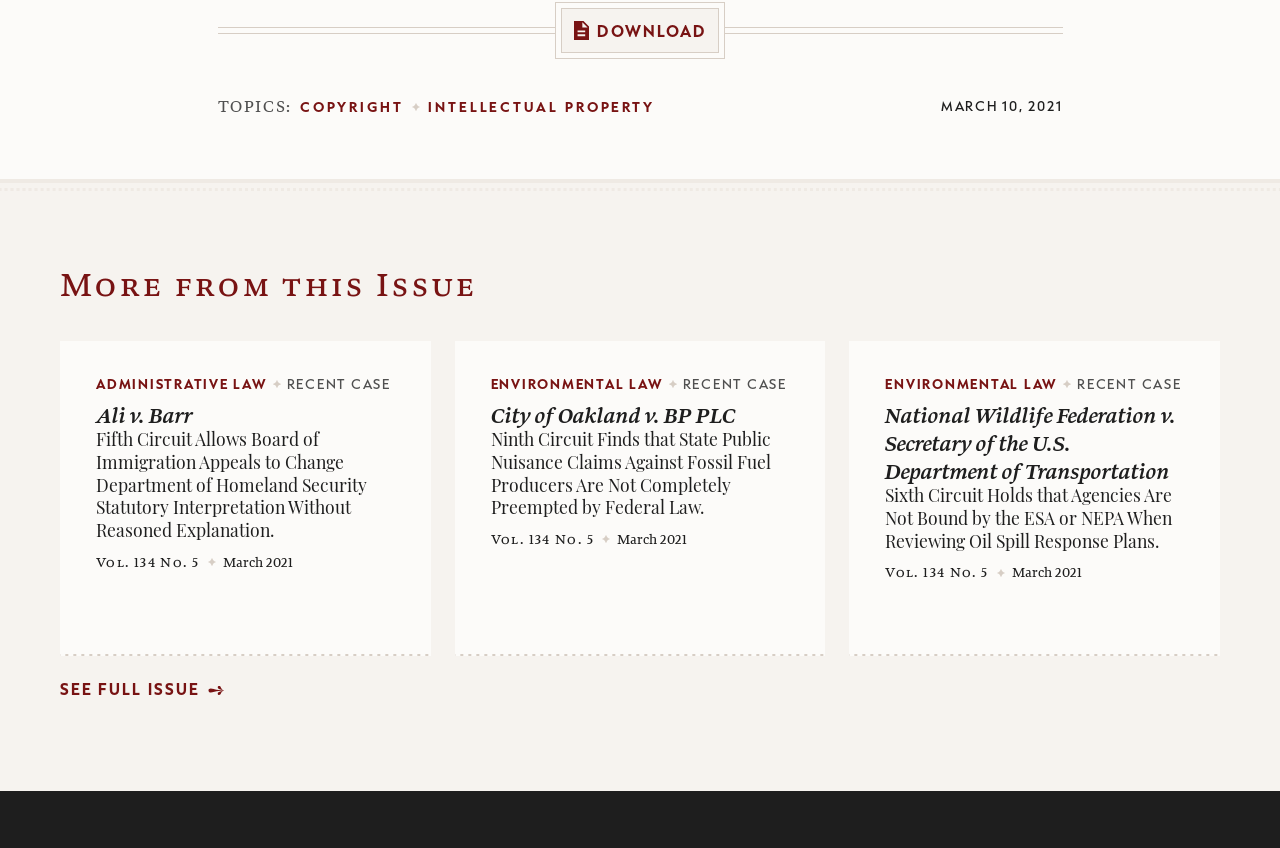What is the date of the issue?
Examine the screenshot and reply with a single word or phrase.

March 10, 2021